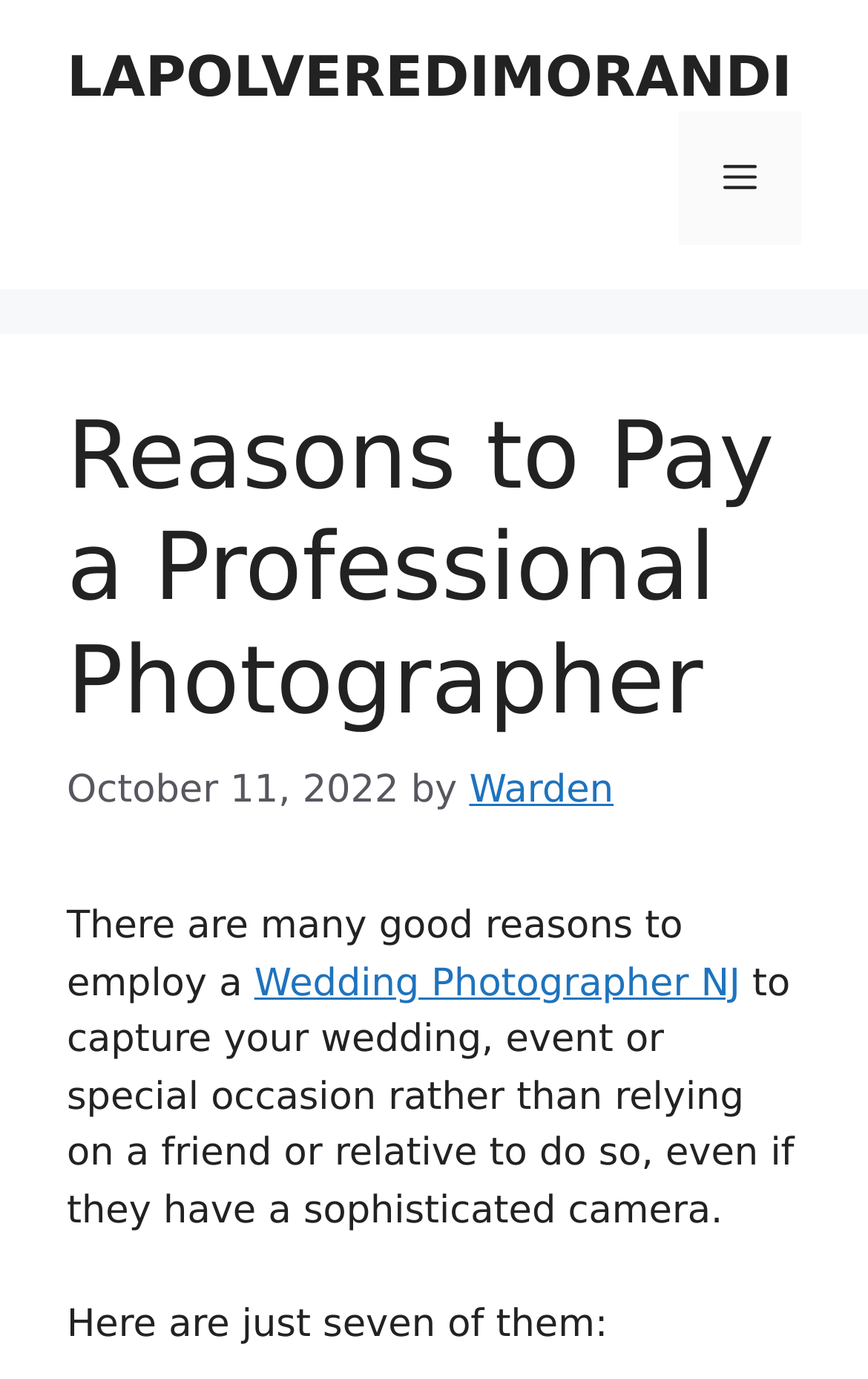Offer a detailed account of what is visible on the webpage.

The webpage is about the reasons to hire a professional photographer, specifically a Wedding Photographer NJ, for capturing special occasions. At the top of the page, there is a banner with the site's name, "LAPOLVEREDIMORANDI", and a navigation menu toggle button on the right side. Below the banner, there is a heading that reads "Reasons to Pay a Professional Photographer" followed by the date "October 11, 2022" and the author's name "Warden". 

The main content of the page starts with a paragraph that explains the importance of hiring a professional photographer, mentioning that there are many good reasons to do so. This paragraph is positioned in the middle of the page, spanning from the left to almost the right edge. Within this paragraph, the text "Wedding Photographer NJ" is a clickable link. 

Below this paragraph, there is another line of text that reads "Here are just seven of them:", which suggests that the page will list seven reasons to hire a professional photographer. Overall, the page has a simple layout with a clear hierarchy of elements, making it easy to read and navigate.